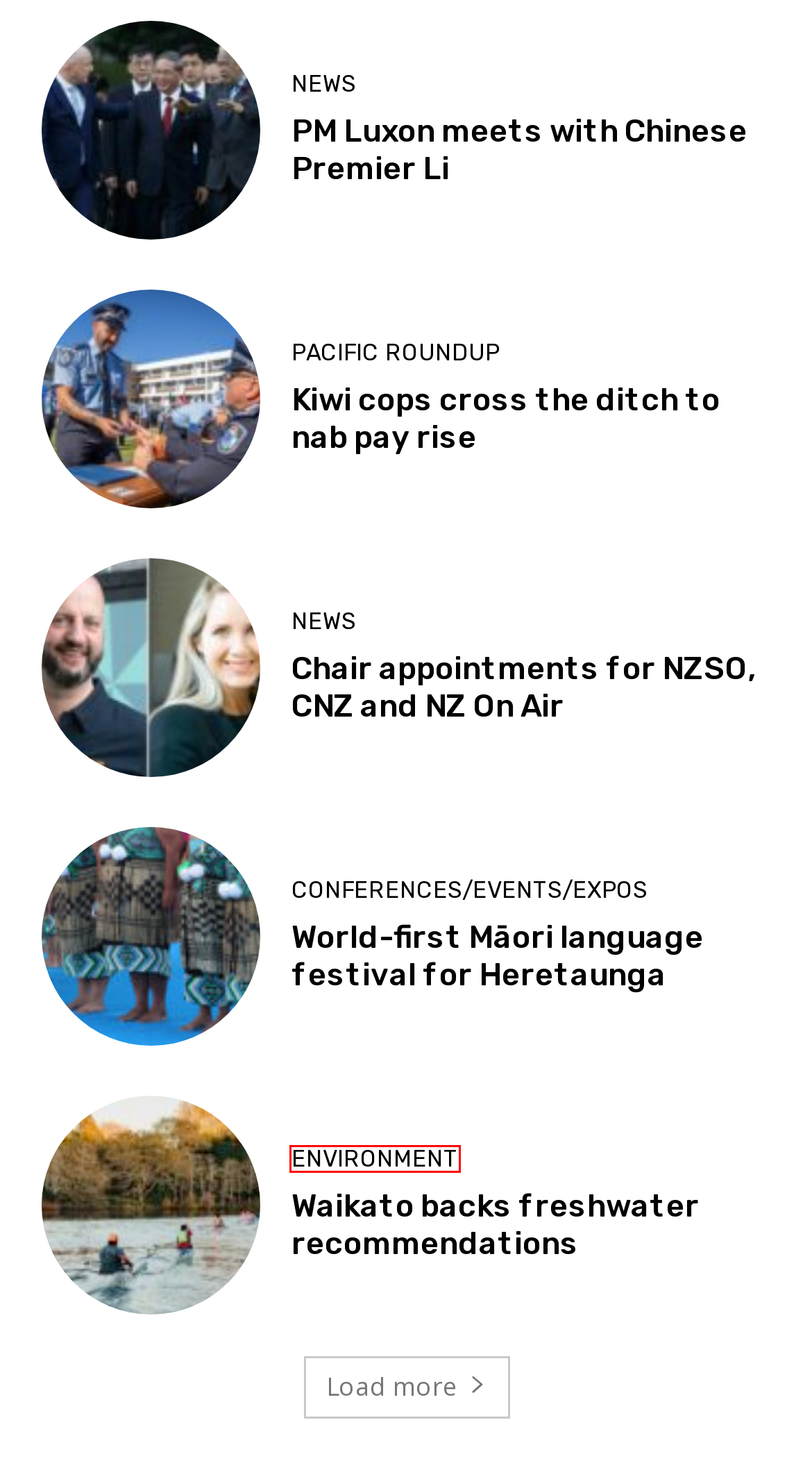Given a screenshot of a webpage featuring a red bounding box, identify the best matching webpage description for the new page after the element within the red box is clicked. Here are the options:
A. PM Luxon meets with Chinese Premier Li - Inside Government NZ
B. World-first Māori language festival for Heretaunga - Inside Government NZ
C. Environment Archives - Inside Government NZ
D. Waikato backs freshwater recommendations - Inside Government NZ
E. Subscribe - Inside Government NZ
F. Chair appointments for NZSO, CNZ and NZ On Air - Inside Government NZ
G. Kiwi cops cross the ditch to nab pay rise - Inside Government NZ
H. Conferences/Events/Expos Archives - Inside Government NZ

C